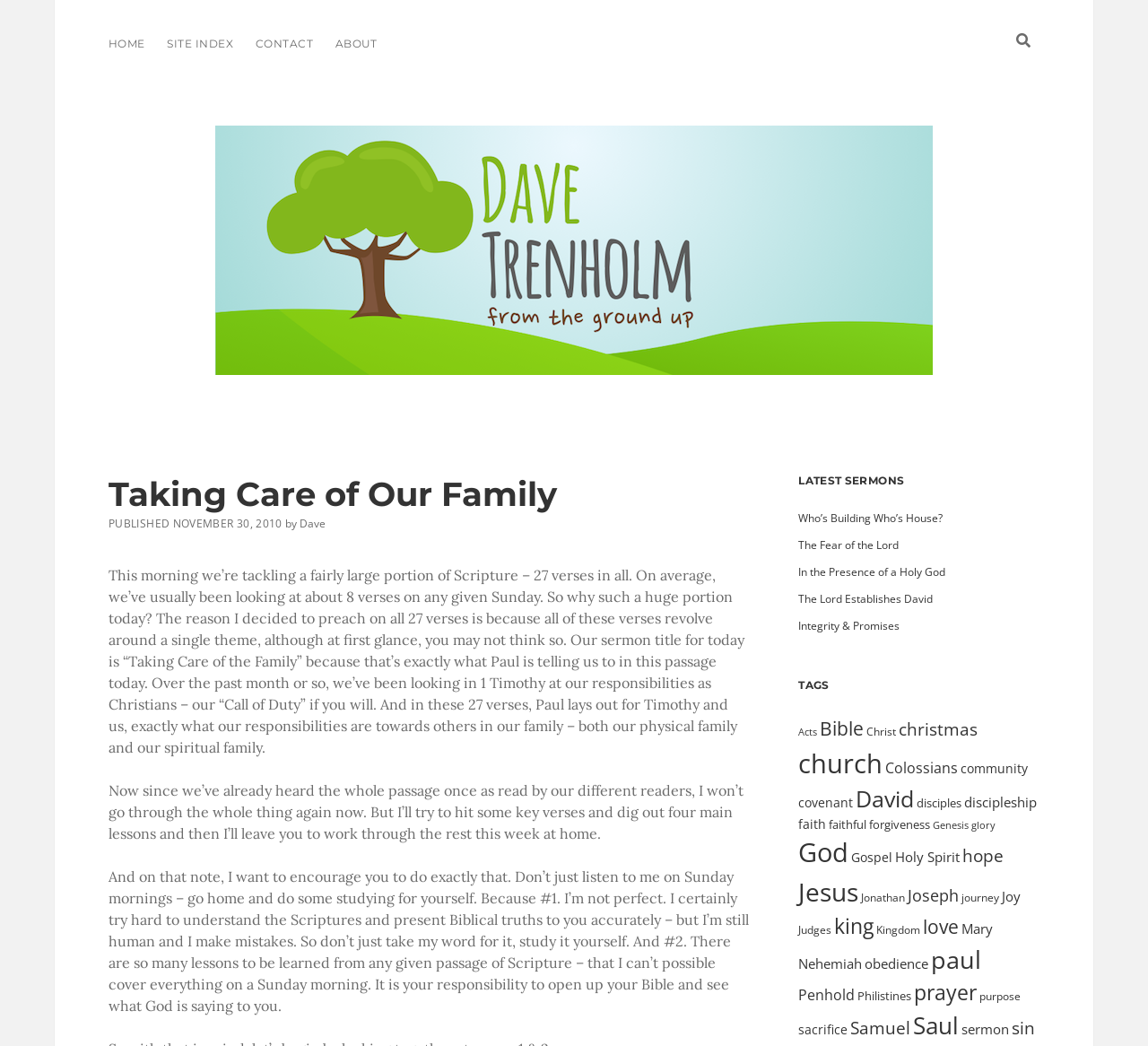What is the title of the sermon?
Using the information presented in the image, please offer a detailed response to the question.

The title of the sermon can be found in the main content area of the webpage, where it is written in a larger font size and bold style. It is 'Taking Care of the Family'.